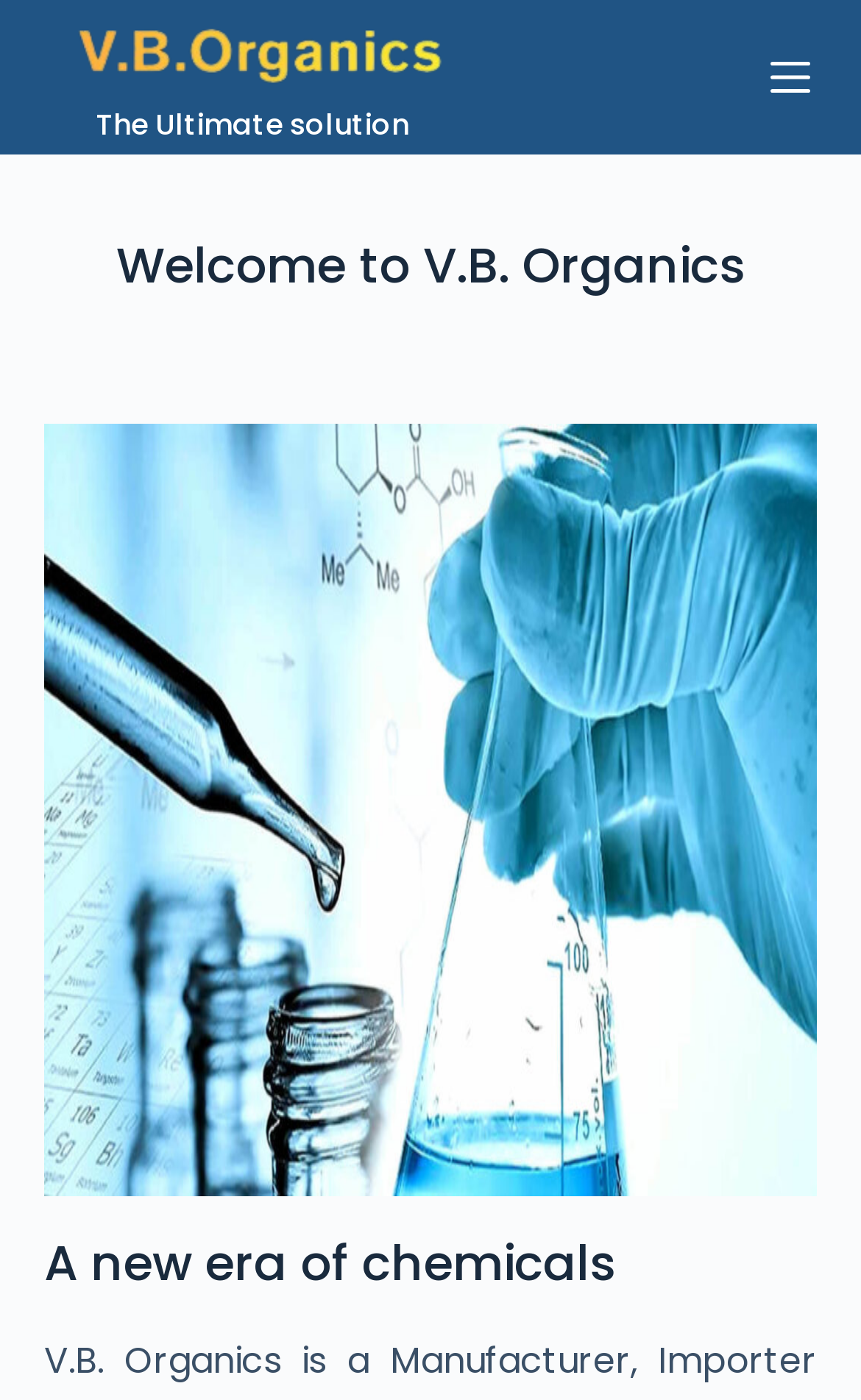Is there a call-to-action on the page?
Provide a fully detailed and comprehensive answer to the question.

The presence of a button element with the text 'Open off canvas' suggests that there is a call-to-action on the page, encouraging users to interact with the website further.